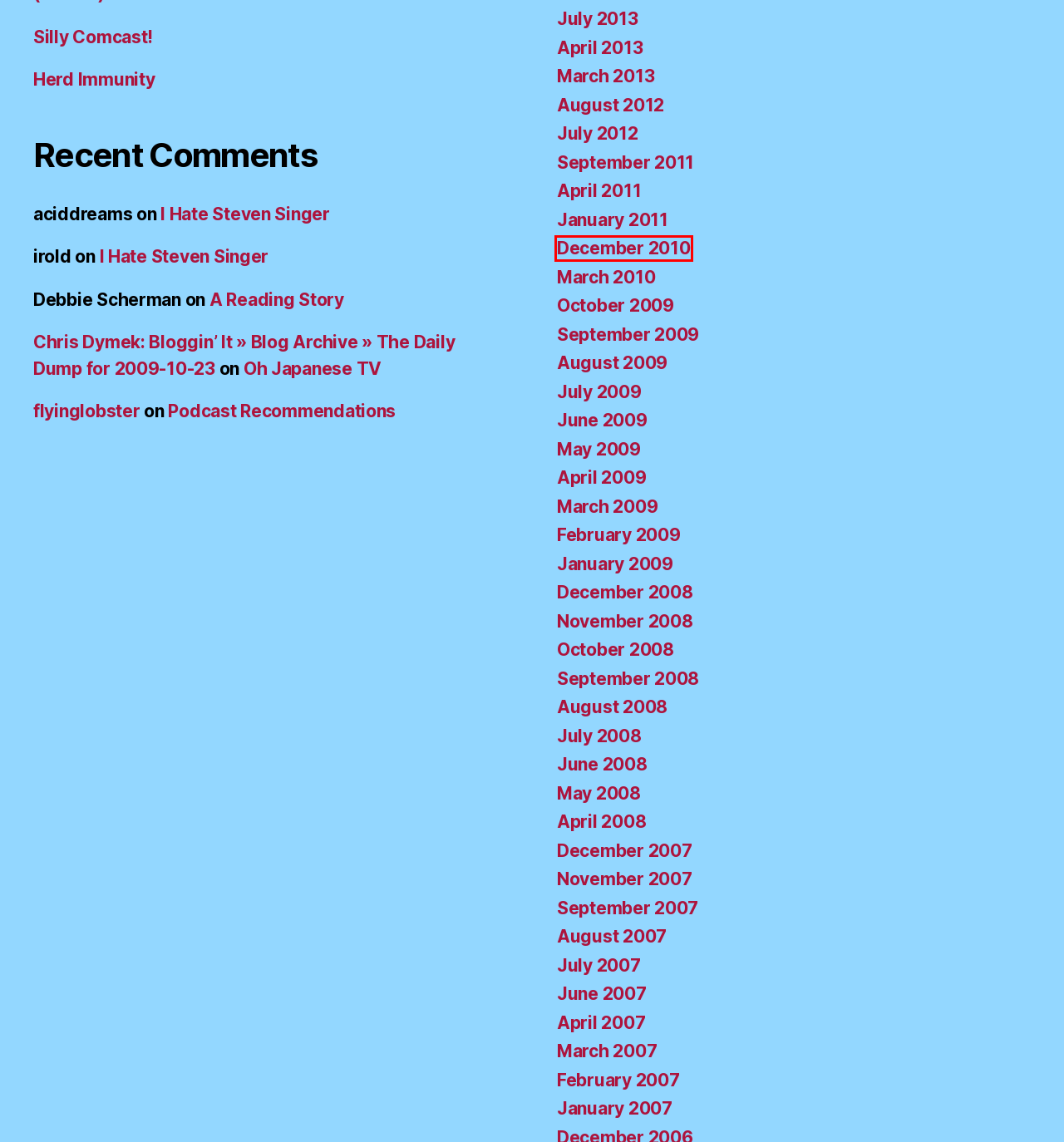You are provided with a screenshot of a webpage that includes a red rectangle bounding box. Please choose the most appropriate webpage description that matches the new webpage after clicking the element within the red bounding box. Here are the candidates:
A. October 2009 – cdymek's Blog!
B. December 2010 – cdymek's Blog!
C. August 2007 – cdymek's Blog!
D. February 2007 – cdymek's Blog!
E. December 2008 – cdymek's Blog!
F. January 2011 – cdymek's Blog!
G. March 2010 – cdymek's Blog!
H. A Reading Story – cdymek's Blog!

B